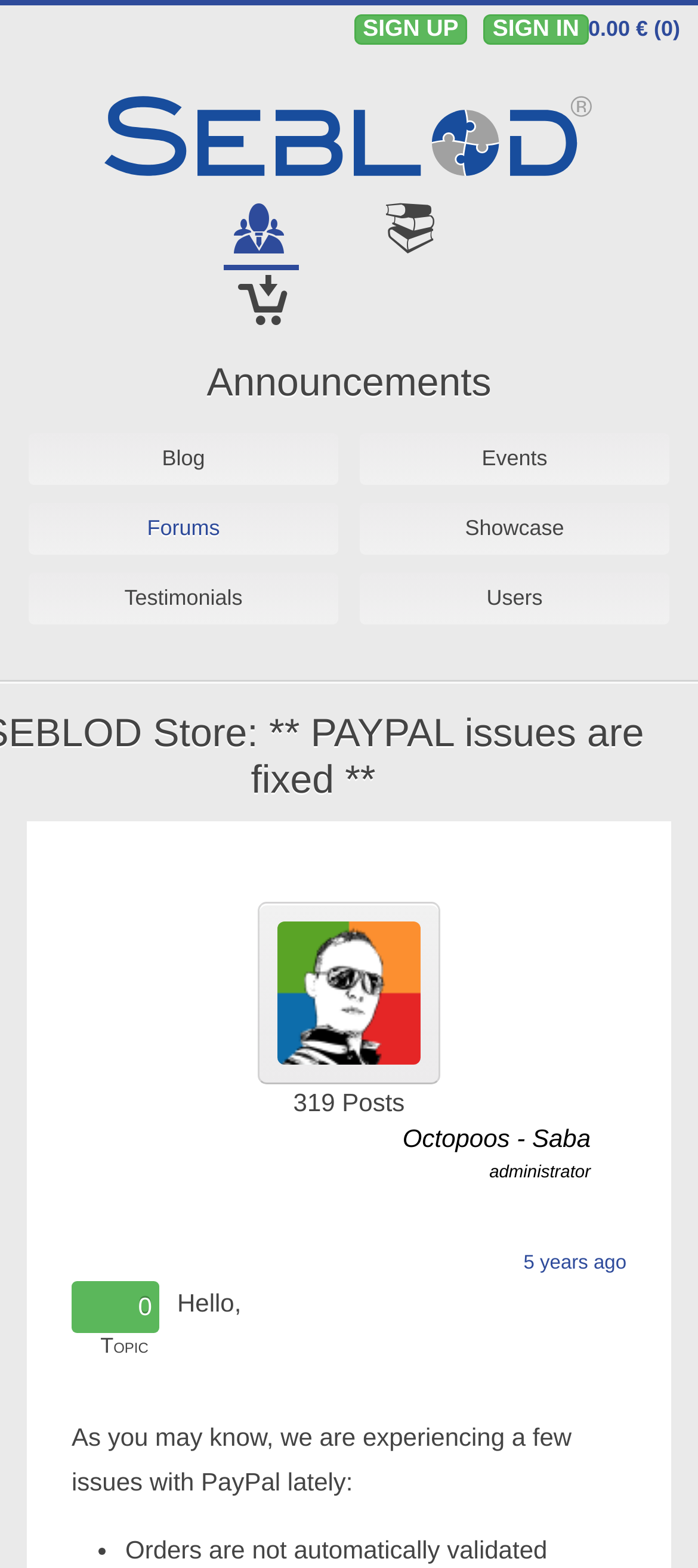Indicate the bounding box coordinates of the element that needs to be clicked to satisfy the following instruction: "Go to Blog". The coordinates should be four float numbers between 0 and 1, i.e., [left, top, right, bottom].

[0.041, 0.276, 0.485, 0.309]